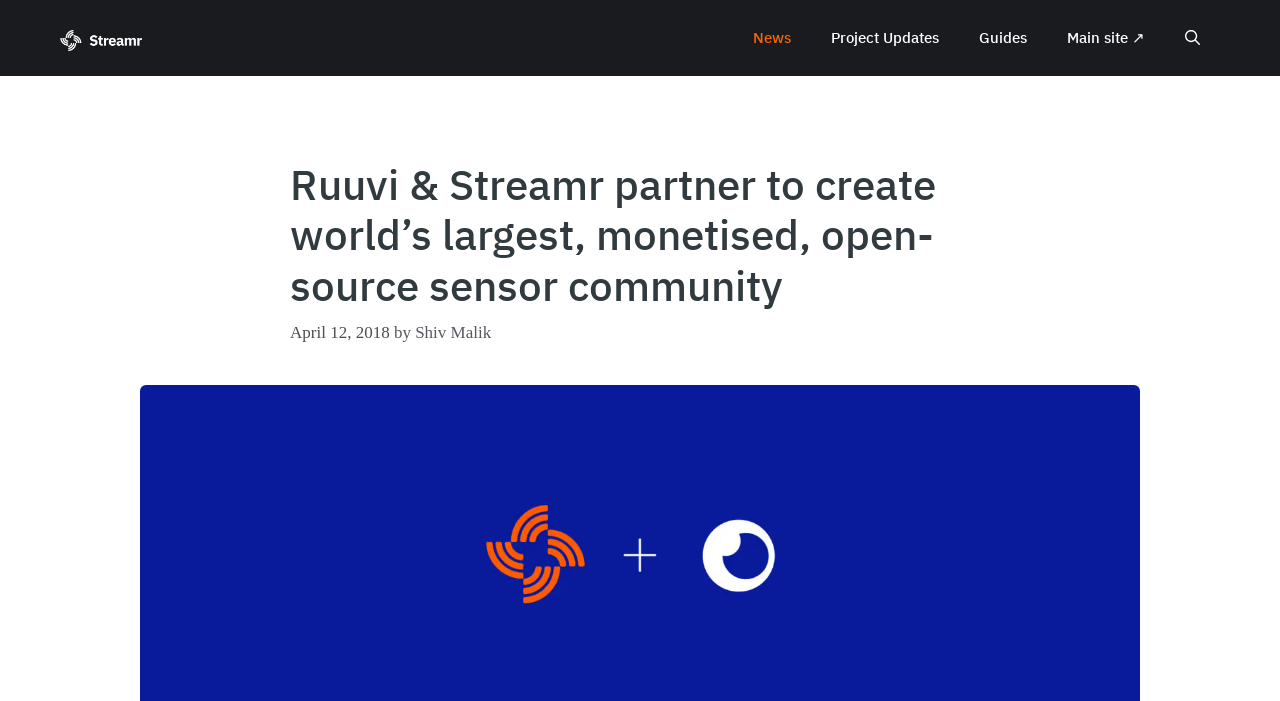Find the bounding box coordinates for the HTML element specified by: "Project Updates".

[0.634, 0.011, 0.749, 0.097]